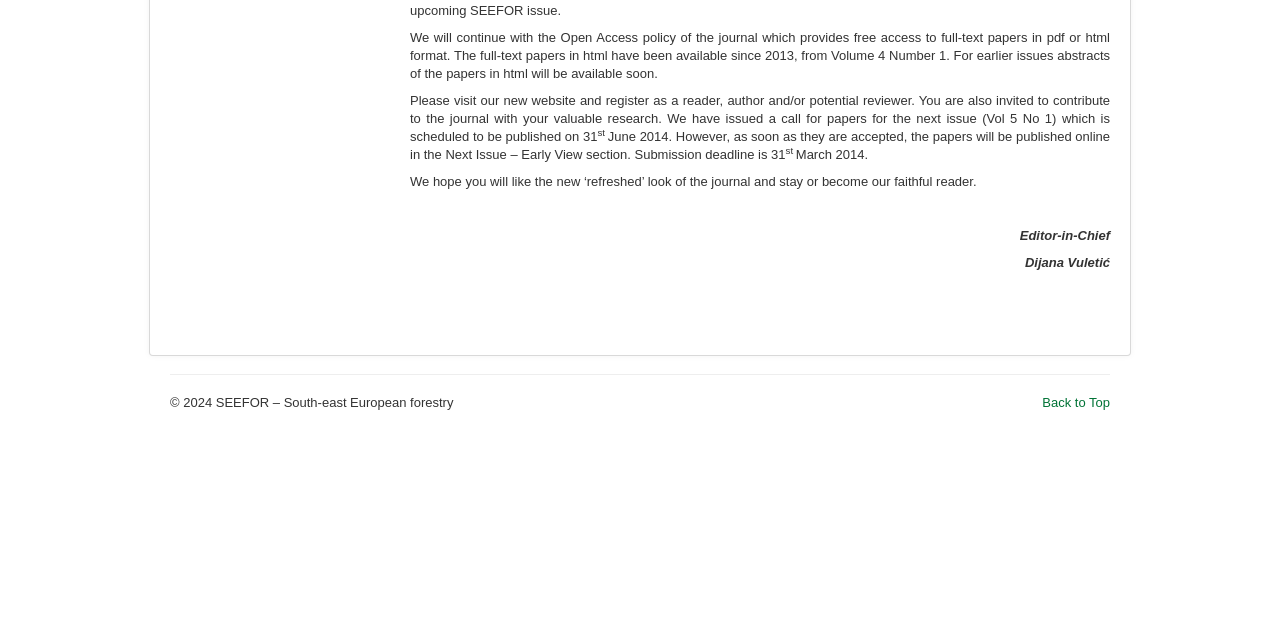Given the description "Back to Top", provide the bounding box coordinates of the corresponding UI element.

[0.814, 0.617, 0.867, 0.641]